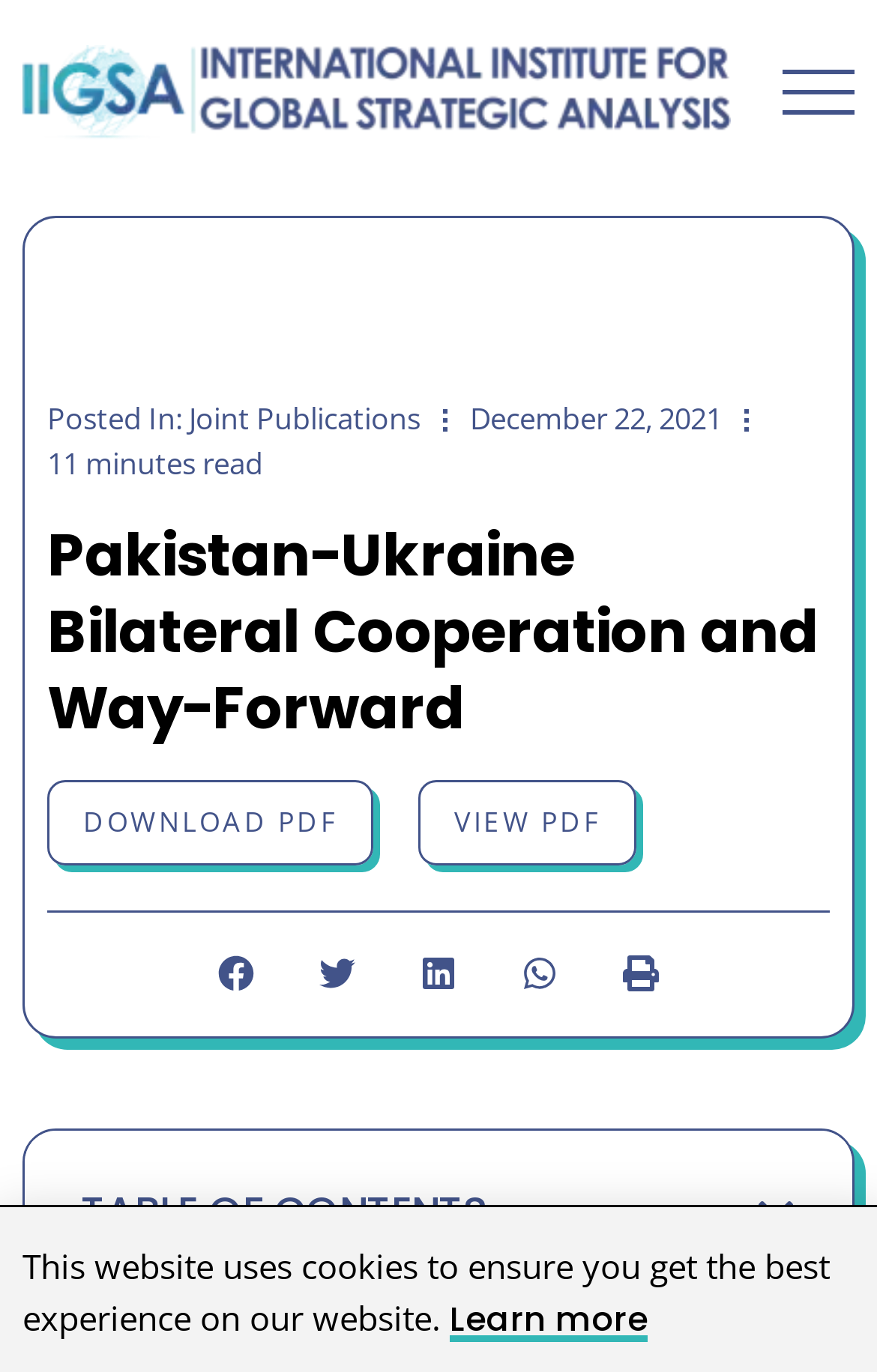How many social media platforms can you share the article on?
Ensure your answer is thorough and detailed.

I counted the number of social media sharing buttons available on the webpage. There are buttons to share on Facebook, Twitter, LinkedIn, WhatsApp, and Print, which makes a total of 5 platforms.